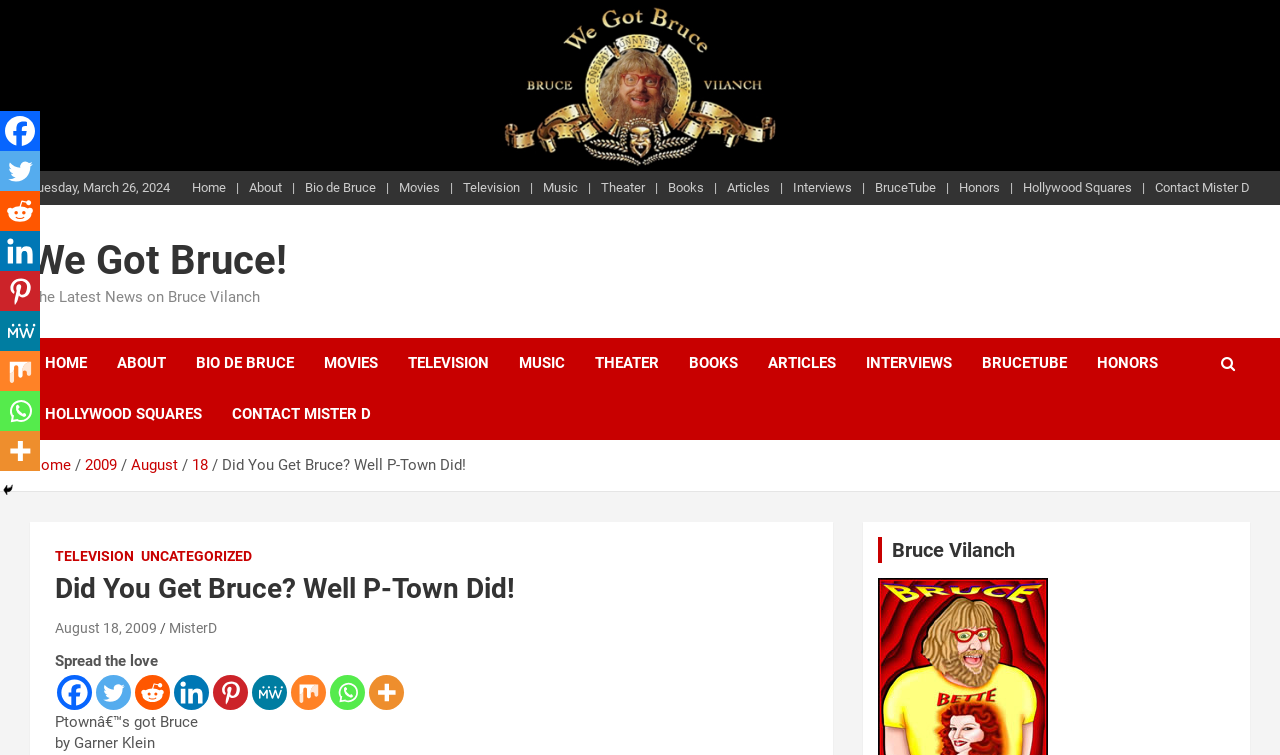Determine the bounding box coordinates of the clickable element to complete this instruction: "Read the latest news on Bruce Vilanch". Provide the coordinates in the format of four float numbers between 0 and 1, [left, top, right, bottom].

[0.023, 0.381, 0.203, 0.405]